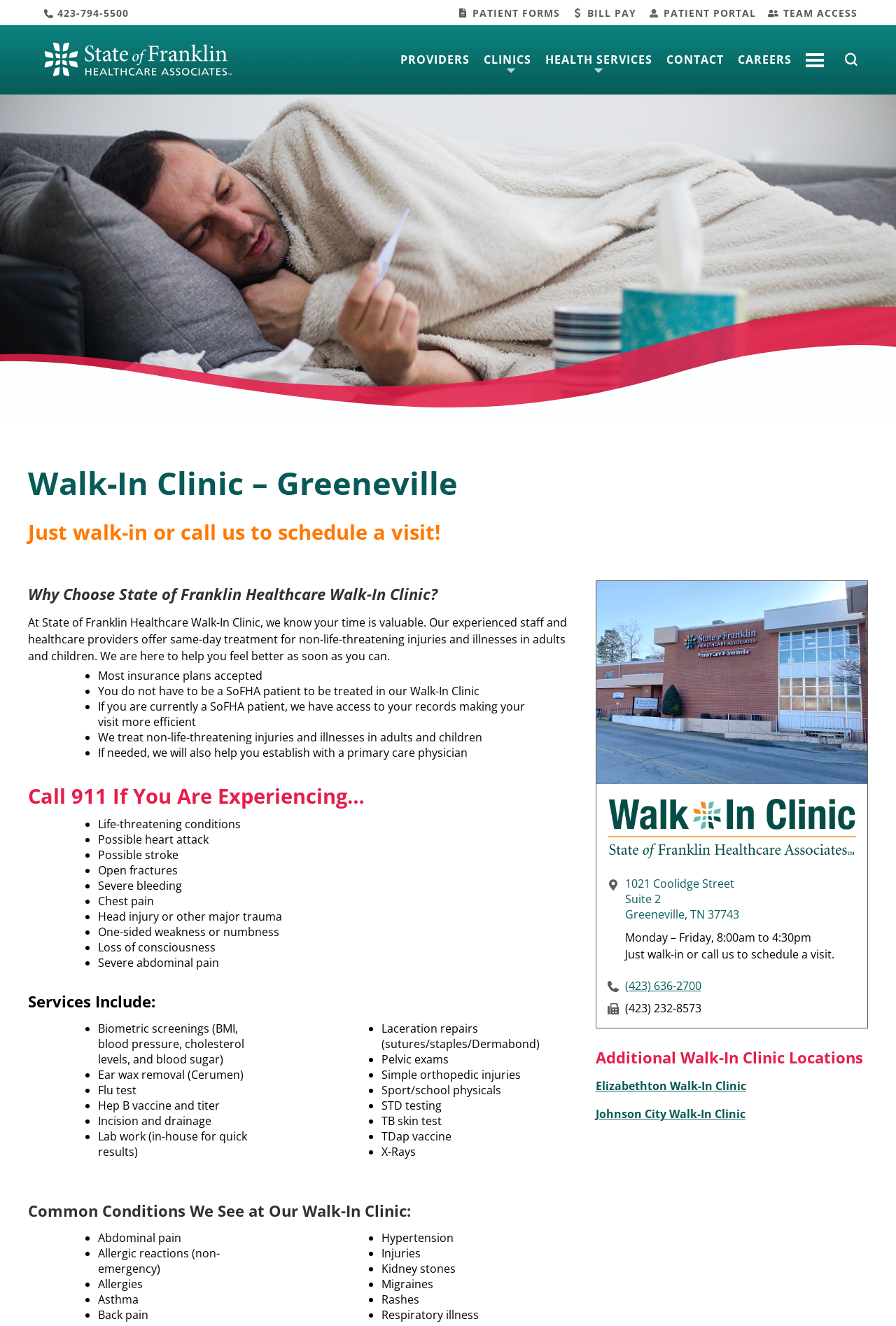Please locate the bounding box coordinates of the element that should be clicked to complete the given instruction: "Contact the clinic".

[0.744, 0.039, 0.808, 0.051]